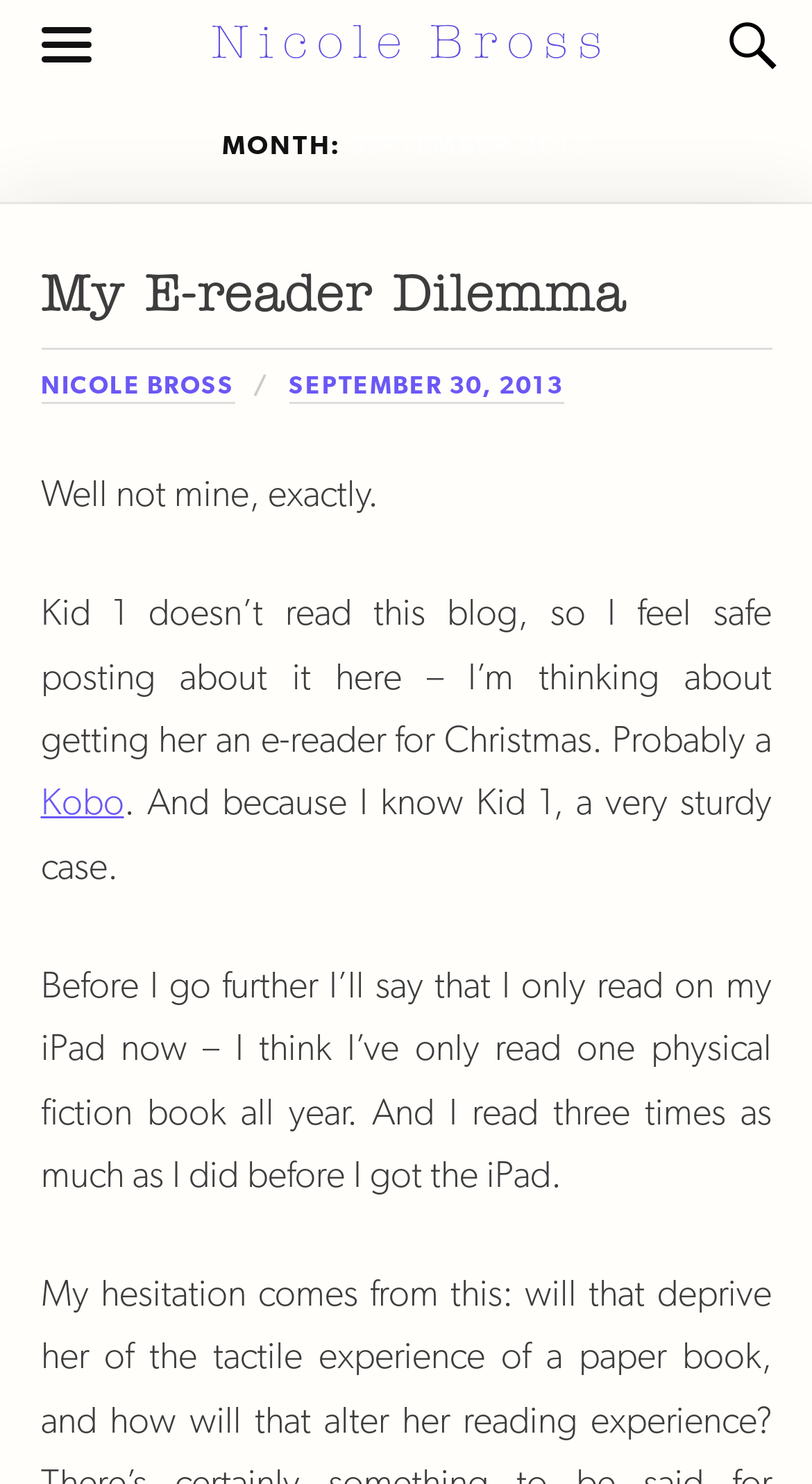Can you find the bounding box coordinates for the UI element given this description: "Kobo"? Provide the coordinates as four float numbers between 0 and 1: [left, top, right, bottom].

[0.05, 0.525, 0.153, 0.555]